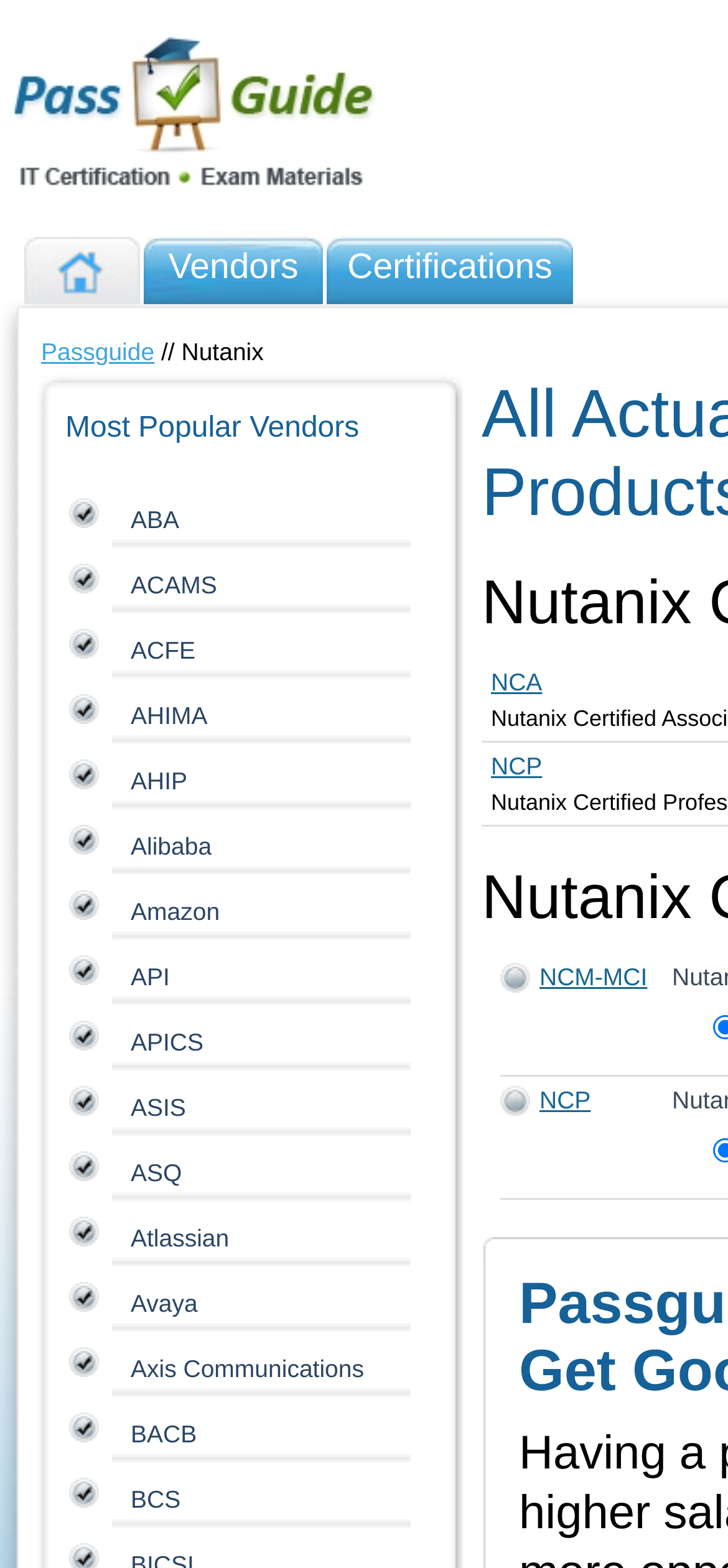Determine the bounding box coordinates of the clickable element necessary to fulfill the instruction: "Click on the 'Vendors' link". Provide the coordinates as four float numbers within the 0 to 1 range, i.e., [left, top, right, bottom].

[0.197, 0.151, 0.444, 0.194]